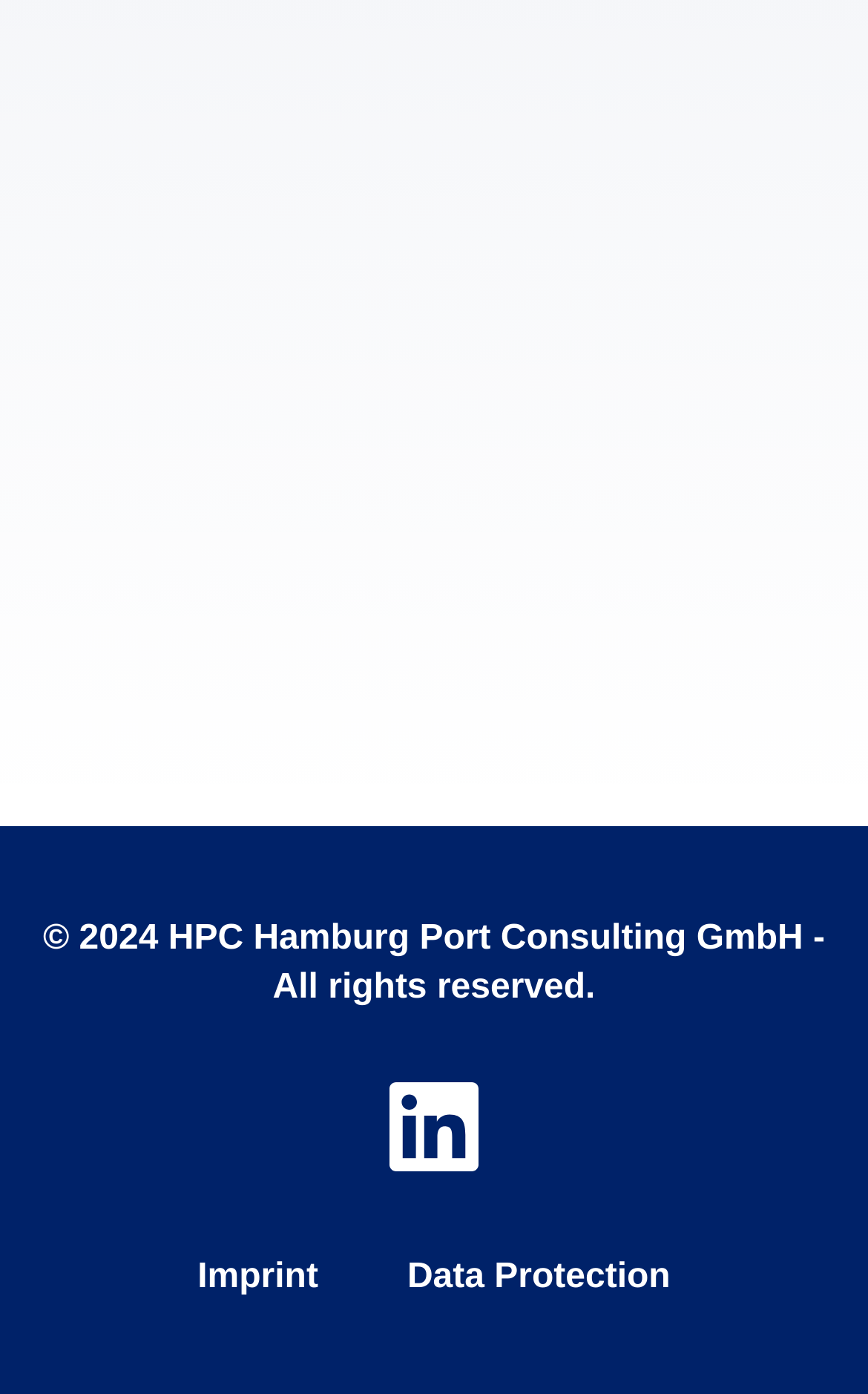Using the details from the image, please elaborate on the following question: What is the purpose of the 'REGISTER NOW' button?

I found the purpose of the 'REGISTER NOW' button by looking at the heading element above it, which says 'Subscribe to HPC's News', and the static text element below it, which explains that it's for staying up to date with the latest news from HPC Hamburg Port Consulting.